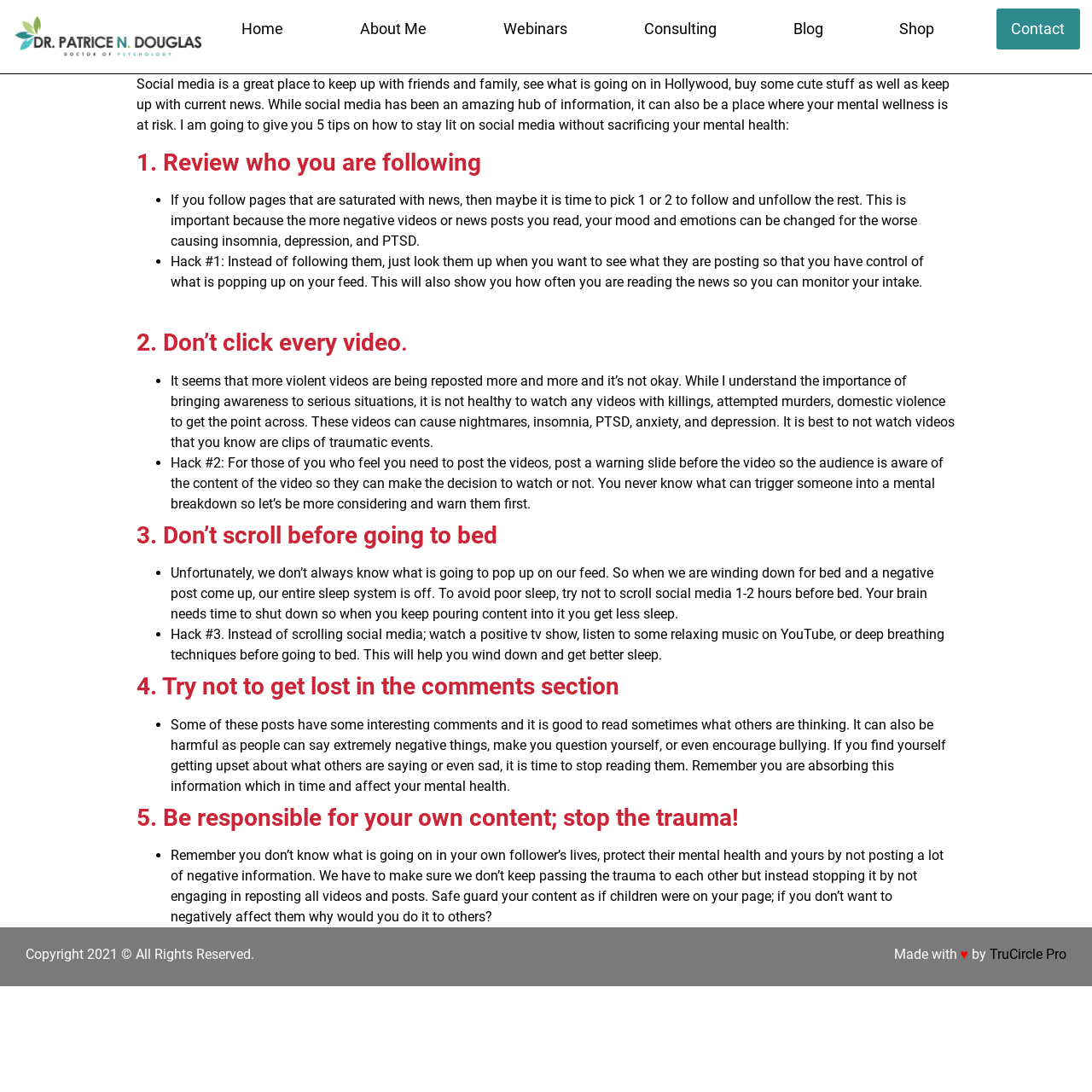Determine the bounding box of the UI element mentioned here: "TruCircle Pro". The coordinates must be in the format [left, top, right, bottom] with values ranging from 0 to 1.

[0.906, 0.867, 0.977, 0.881]